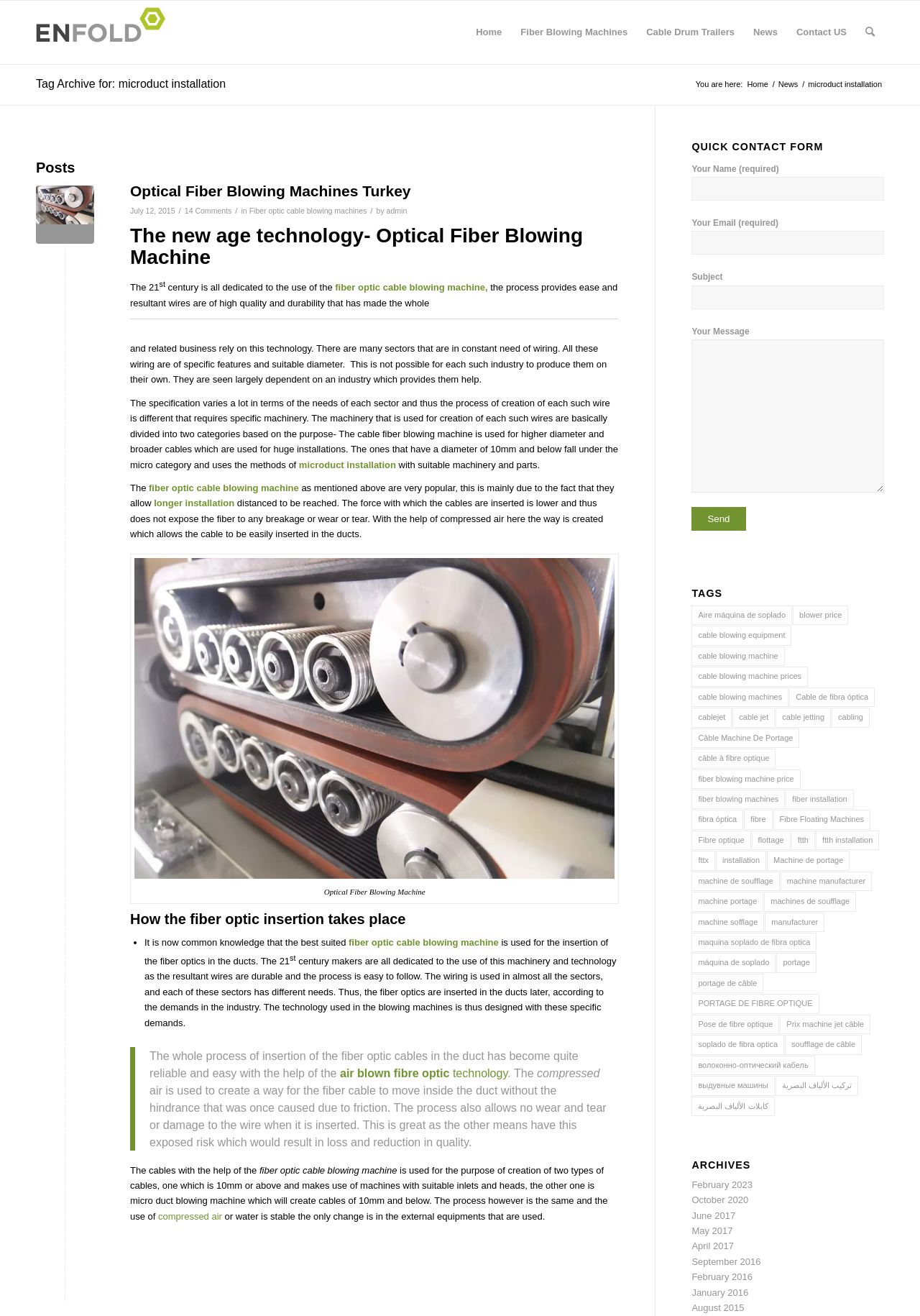Bounding box coordinates are to be given in the format (top-left x, top-left y, bottom-right x, bottom-right y). All values must be floating point numbers between 0 and 1. Provide the bounding box coordinate for the UI element described as: soufflage de câble

[0.853, 0.786, 0.937, 0.801]